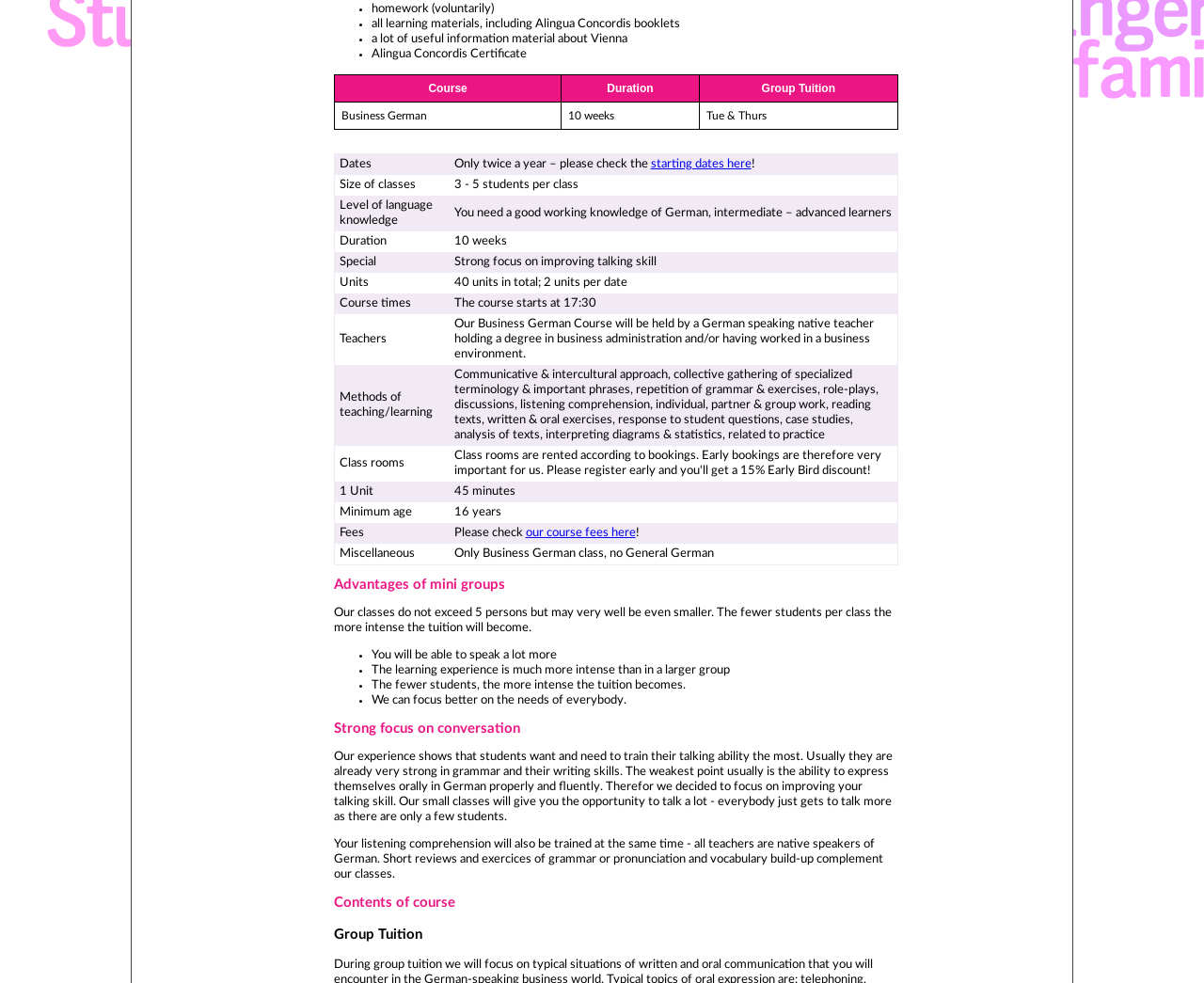Please determine the bounding box of the UI element that matches this description: February 2013. The coordinates should be given as (top-left x, top-left y, bottom-right x, bottom-right y), with all values between 0 and 1.

None